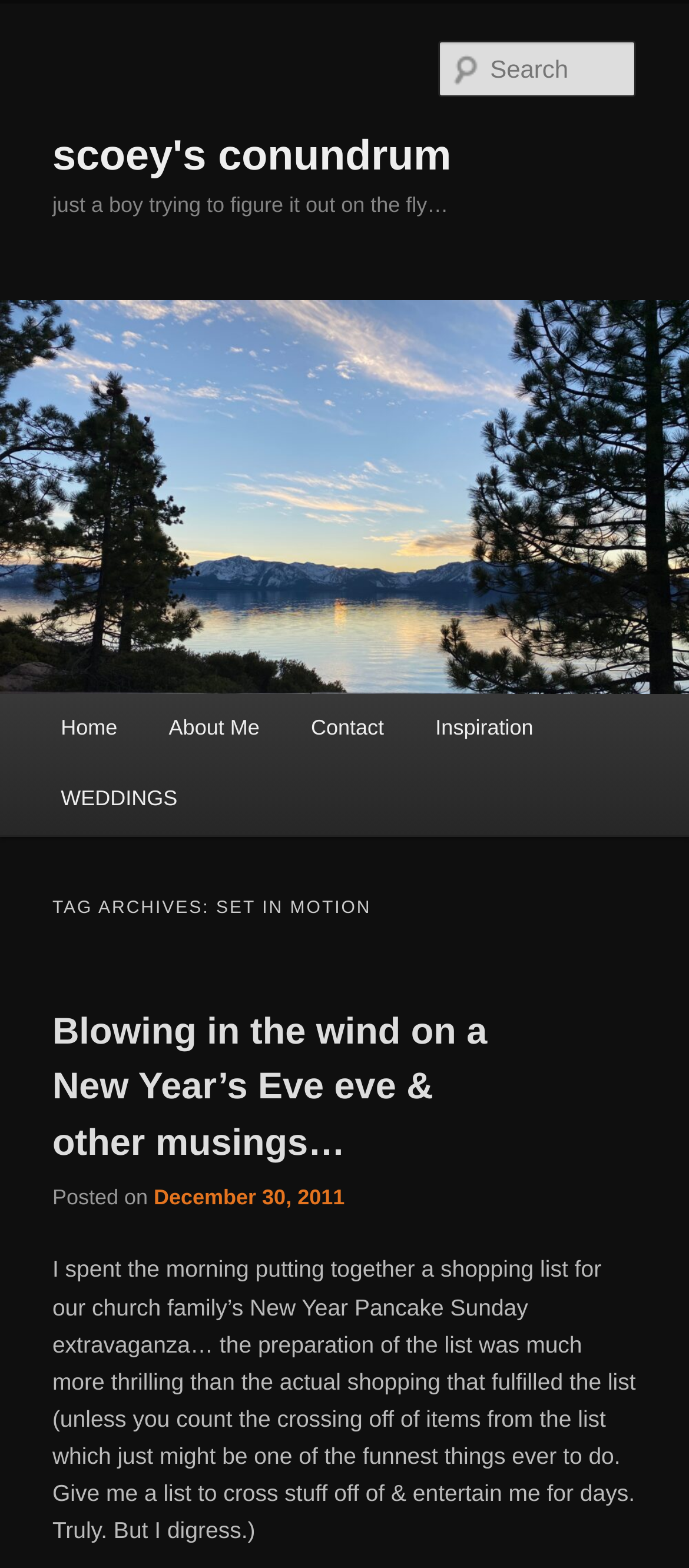Find the bounding box coordinates of the element to click in order to complete this instruction: "Search for something". The bounding box coordinates must be four float numbers between 0 and 1, denoted as [left, top, right, bottom].

[0.637, 0.026, 0.924, 0.062]